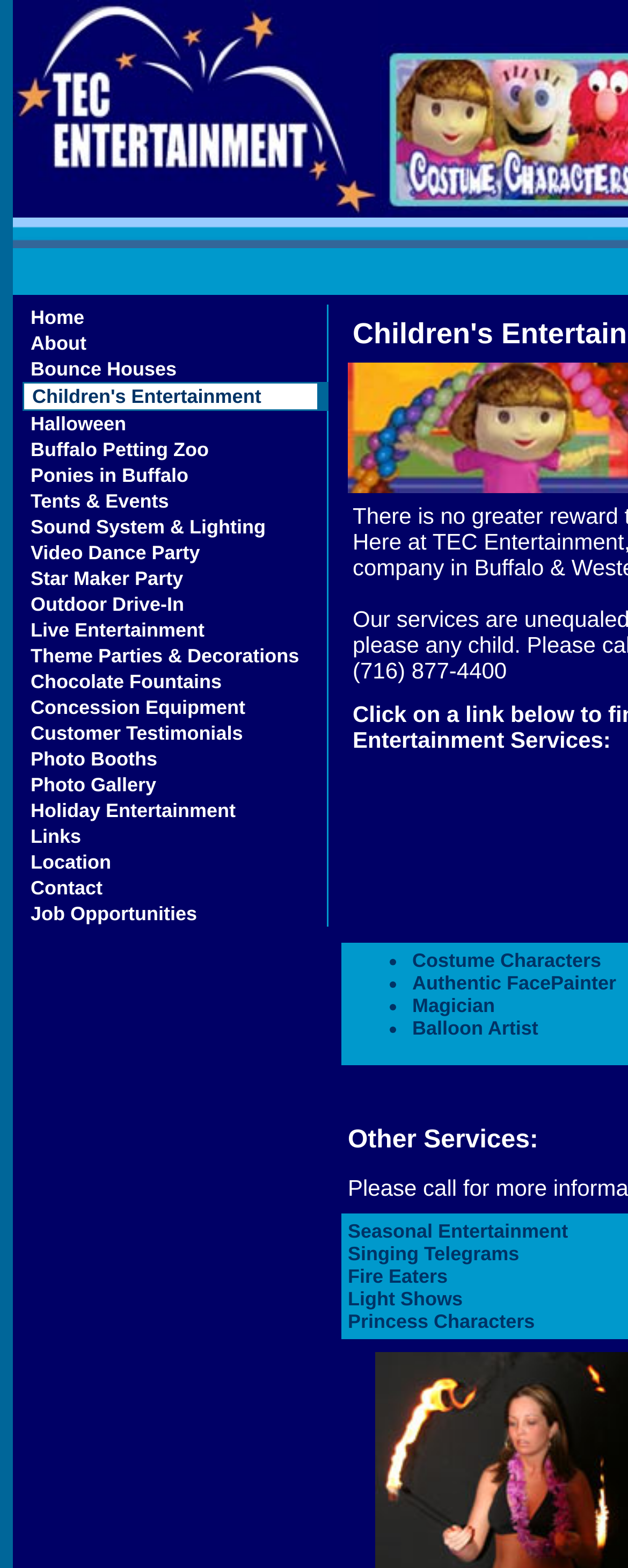Given the element description cereals and snacks, identify the bounding box coordinates for the UI element on the webpage screenshot. The format should be (top-left x, top-left y, bottom-right x, bottom-right y), with values between 0 and 1.

None